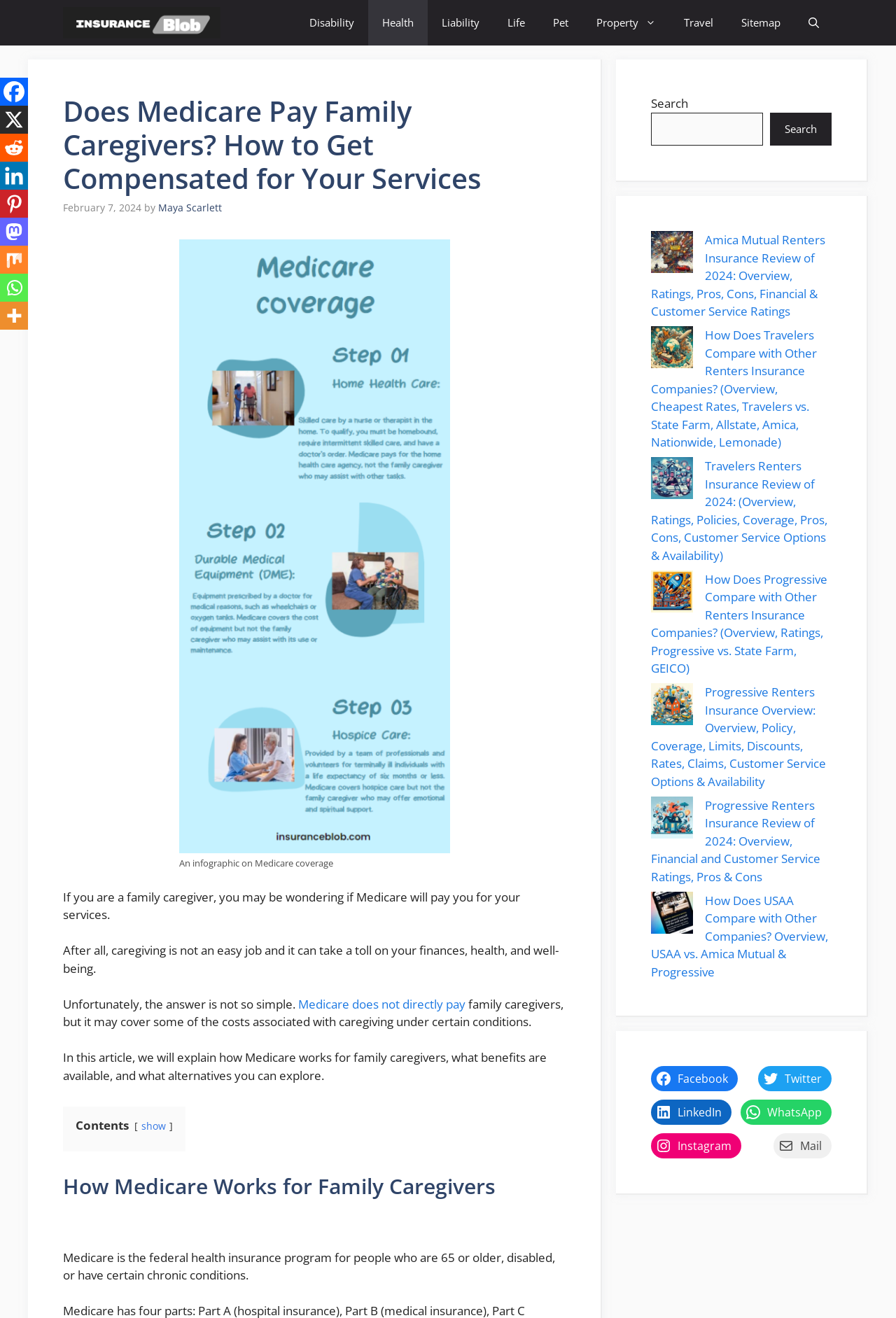What is the date of this article?
Provide a comprehensive and detailed answer to the question.

The date of this article is February 7, 2024, as indicated by the StaticText 'February 7, 2024' in the header section of the webpage.